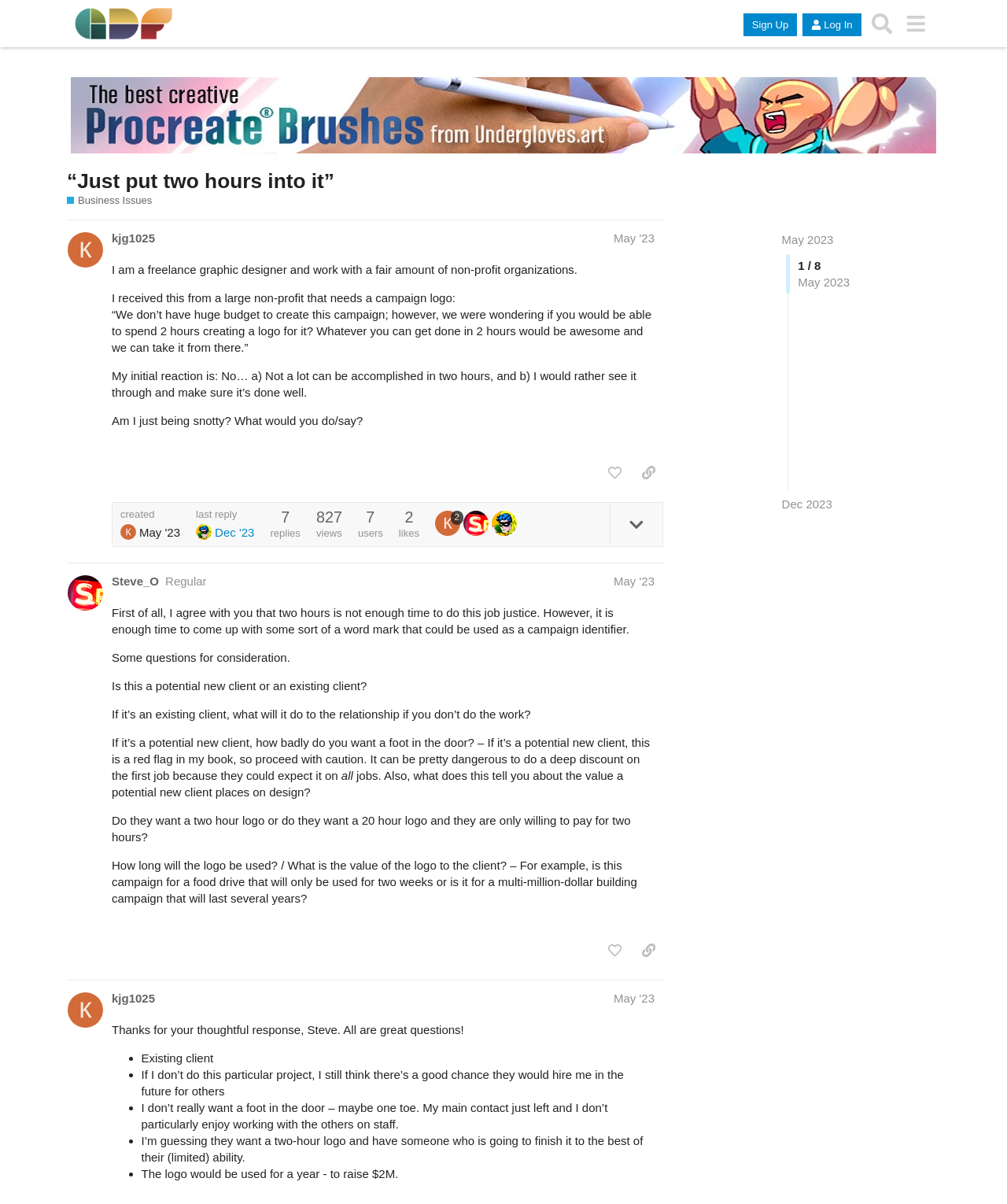Determine the bounding box coordinates for the element that should be clicked to follow this instruction: "View the post by kjg1025". The coordinates should be given as four float numbers between 0 and 1, in the format [left, top, right, bottom].

[0.067, 0.183, 0.765, 0.468]